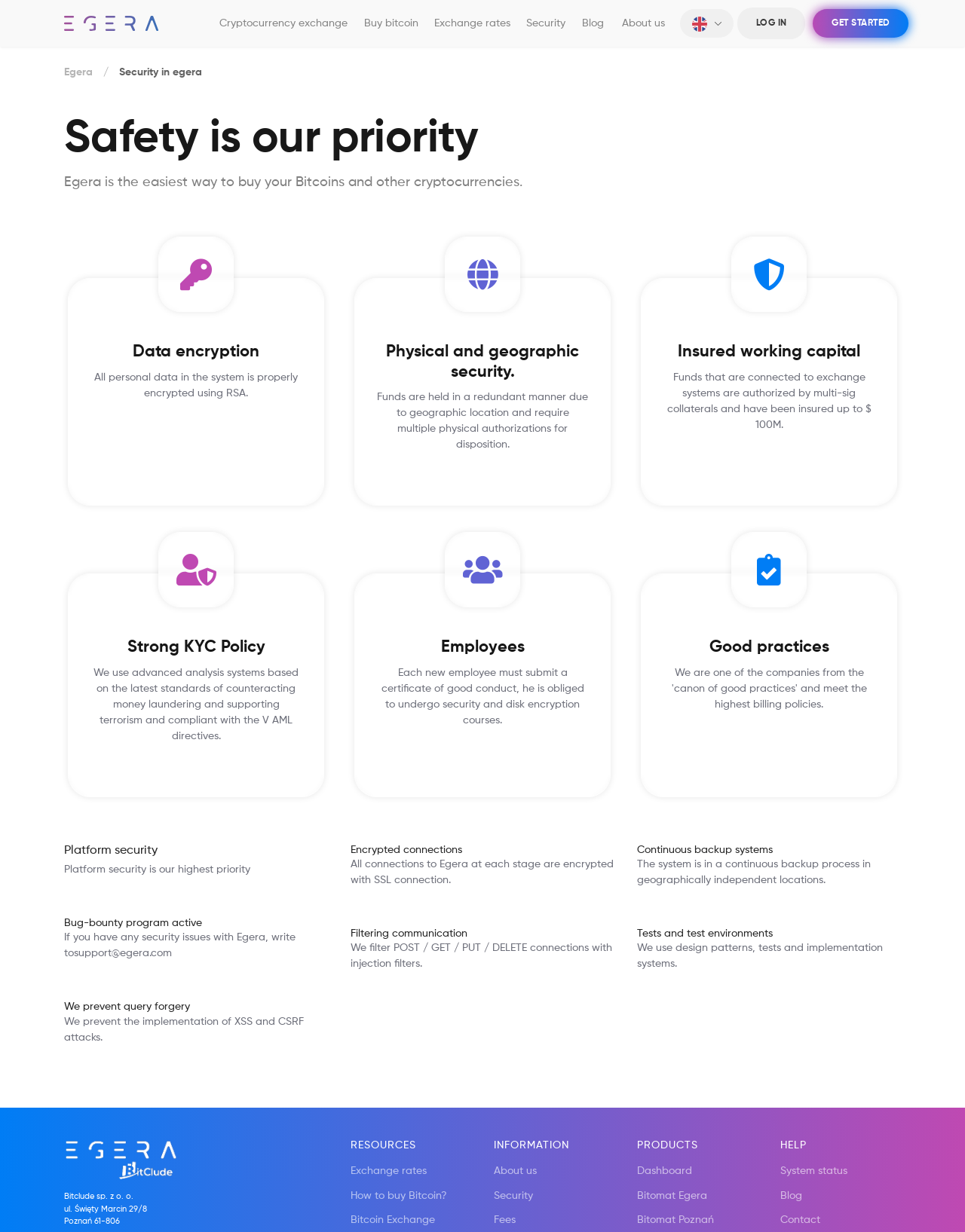What is the company's policy on money laundering?
Give a one-word or short phrase answer based on the image.

Compliant with V AML directives